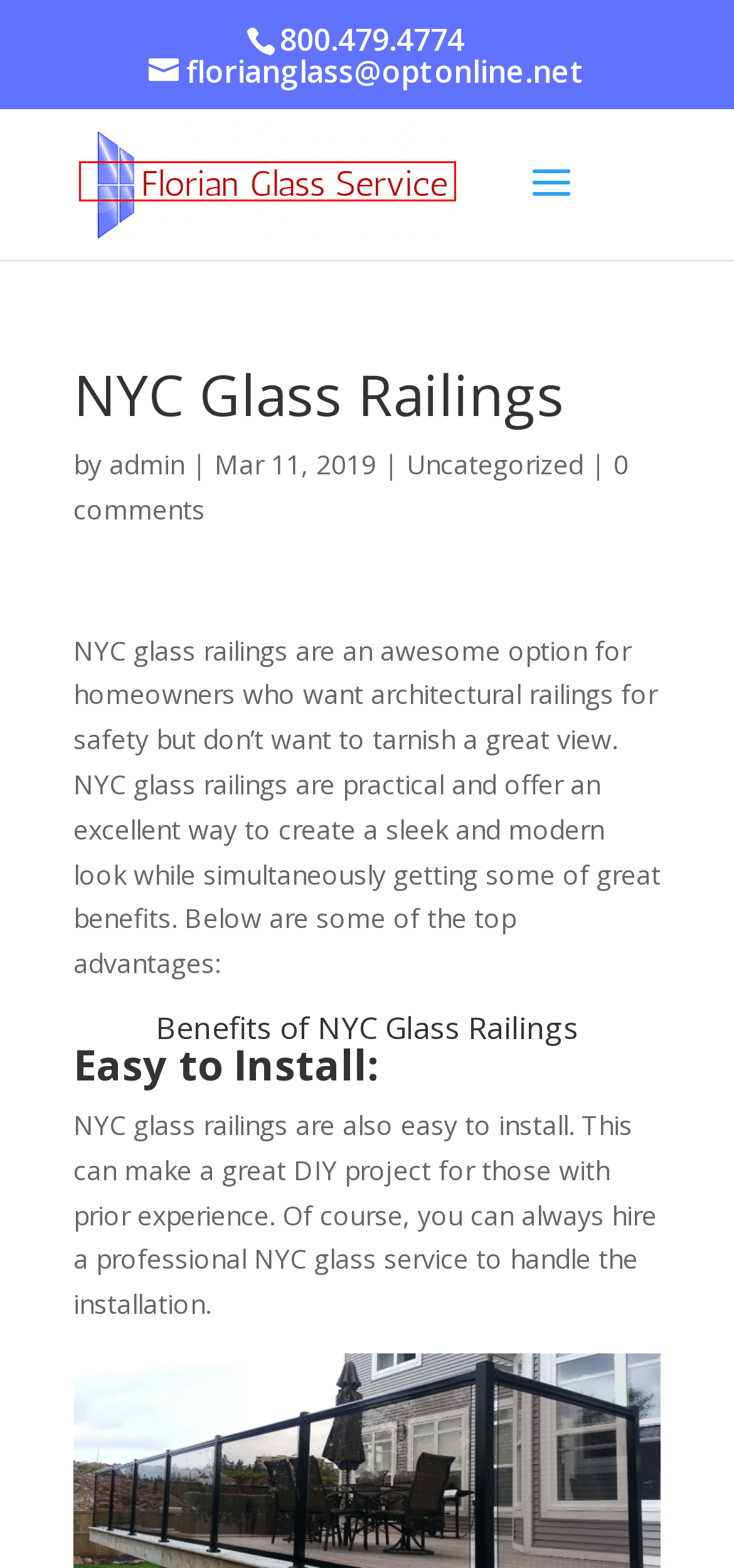You have received a screenshot of a webpage with a red bounding box indicating a UI element. Please determine the most fitting webpage description that matches the new webpage after clicking on the indicated element. The choices are:
A. Best NJ Wordpress Web Design Company | NJ Wordpress Web Design
B. NJ Web Design Company | Website Designers in New Jersey
C. NJ Web Designers | NJ Web Designer | TJB WebMedia
D. Home | Florian Glass
E. NJ SEO Archives - NJ SEO Company | New Jersey SEO Experts | TJBWebMedia
F. NJ SEO Company | New Jersey SEO Experts | TJBWebMedia
G. admin | Florian Glass
H. NYC Glass Railings | Florian Glass

D